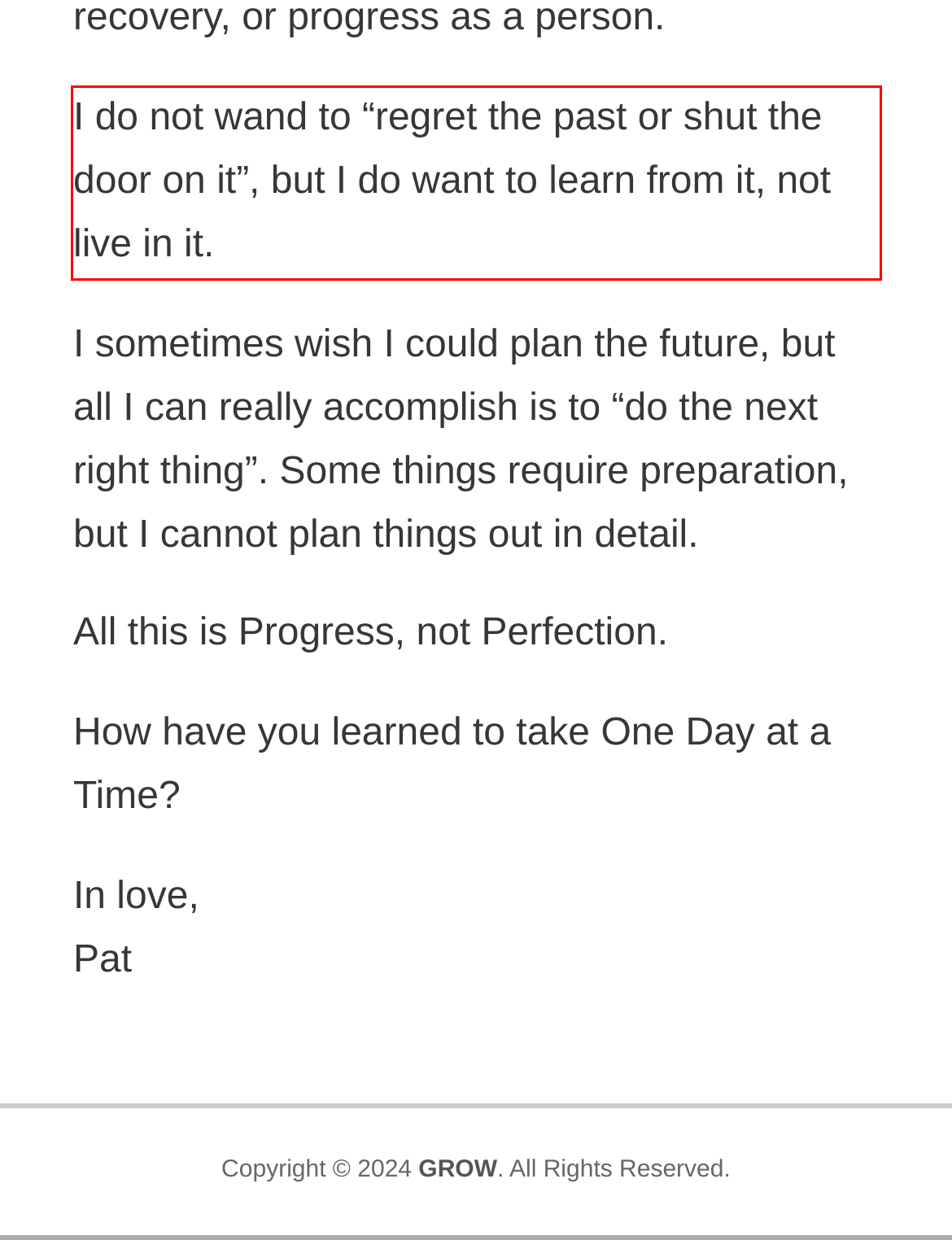Observe the screenshot of the webpage that includes a red rectangle bounding box. Conduct OCR on the content inside this red bounding box and generate the text.

I do not wand to “regret the past or shut the door on it”, but I do want to learn from it, not live in it.